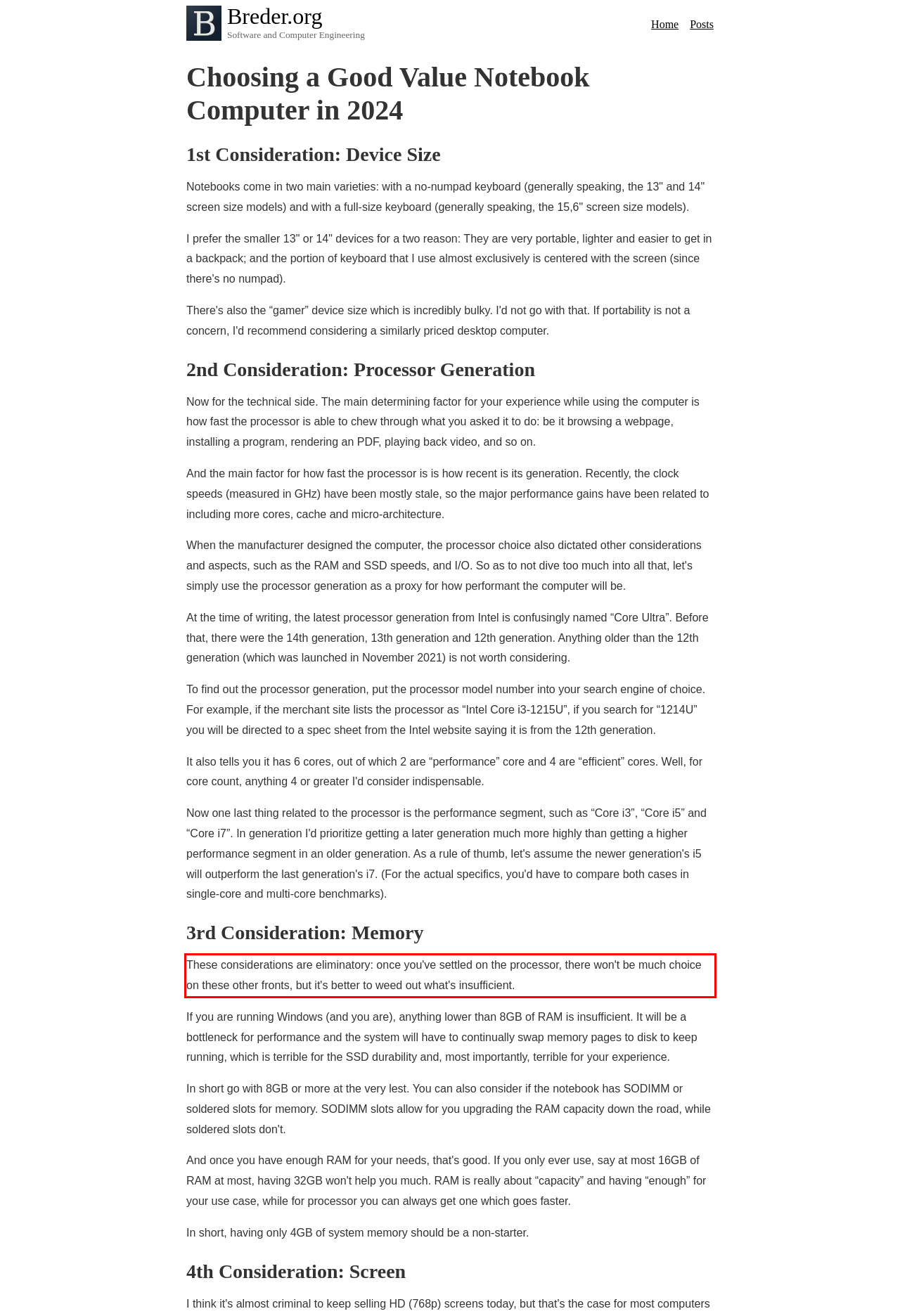Analyze the screenshot of the webpage and extract the text from the UI element that is inside the red bounding box.

These considerations are eliminatory: once you've settled on the processor, there won't be much choice on these other fronts, but it's better to weed out what's insufficient.